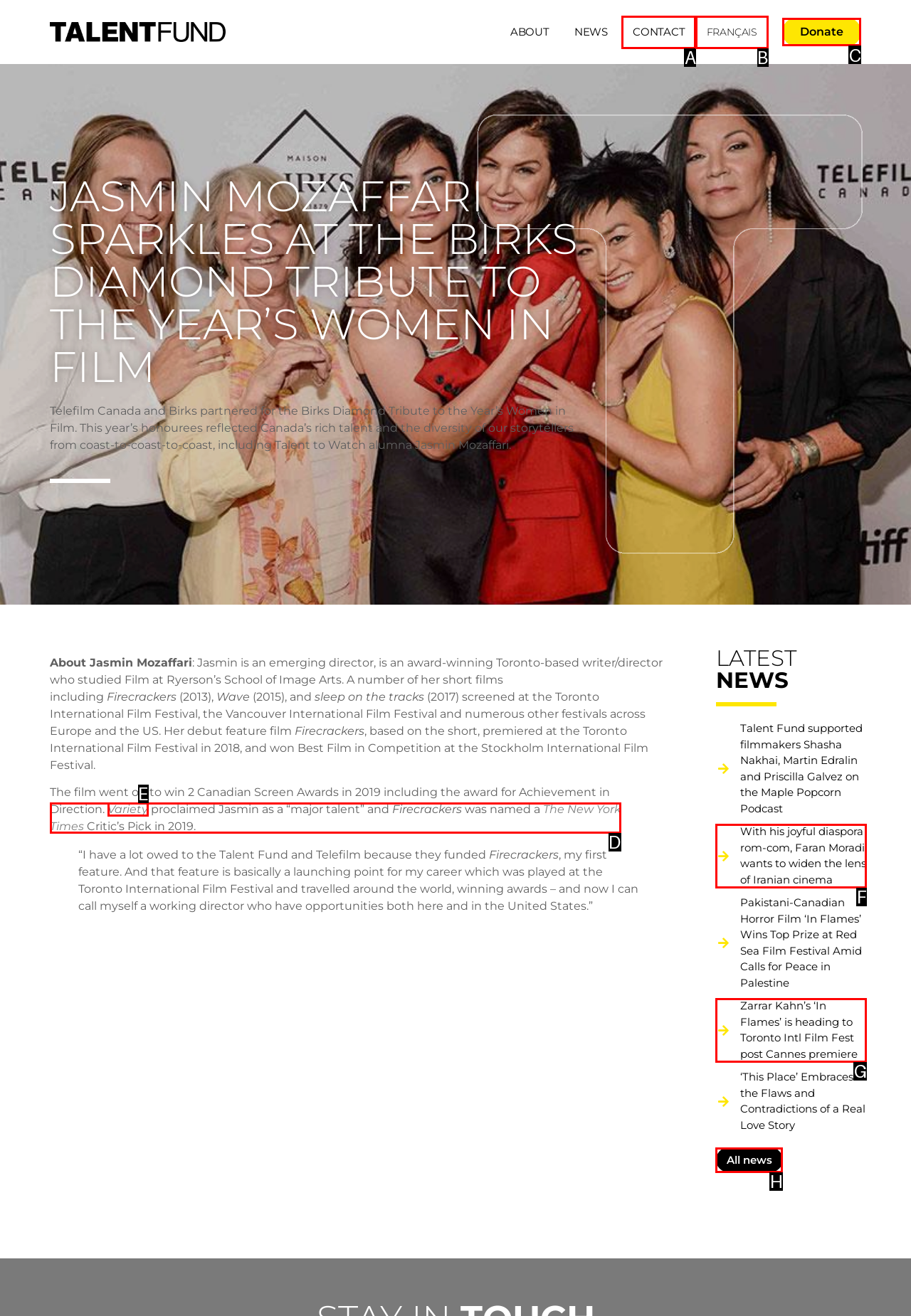Identify the correct HTML element to click for the task: Donate to the Talent Fund. Provide the letter of your choice.

C